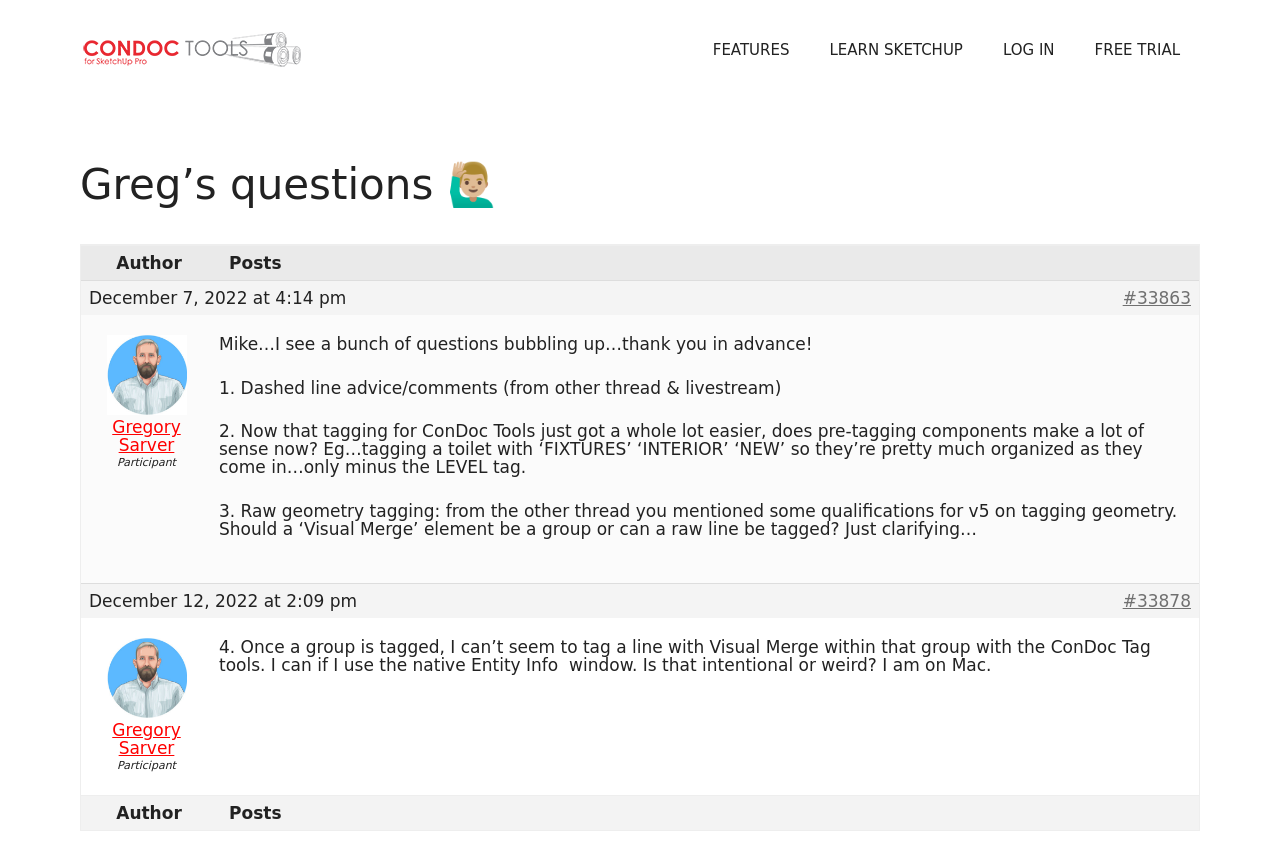Identify the bounding box of the HTML element described here: "LEARN SKETCHUP". Provide the coordinates as four float numbers between 0 and 1: [left, top, right, bottom].

[0.632, 0.024, 0.768, 0.094]